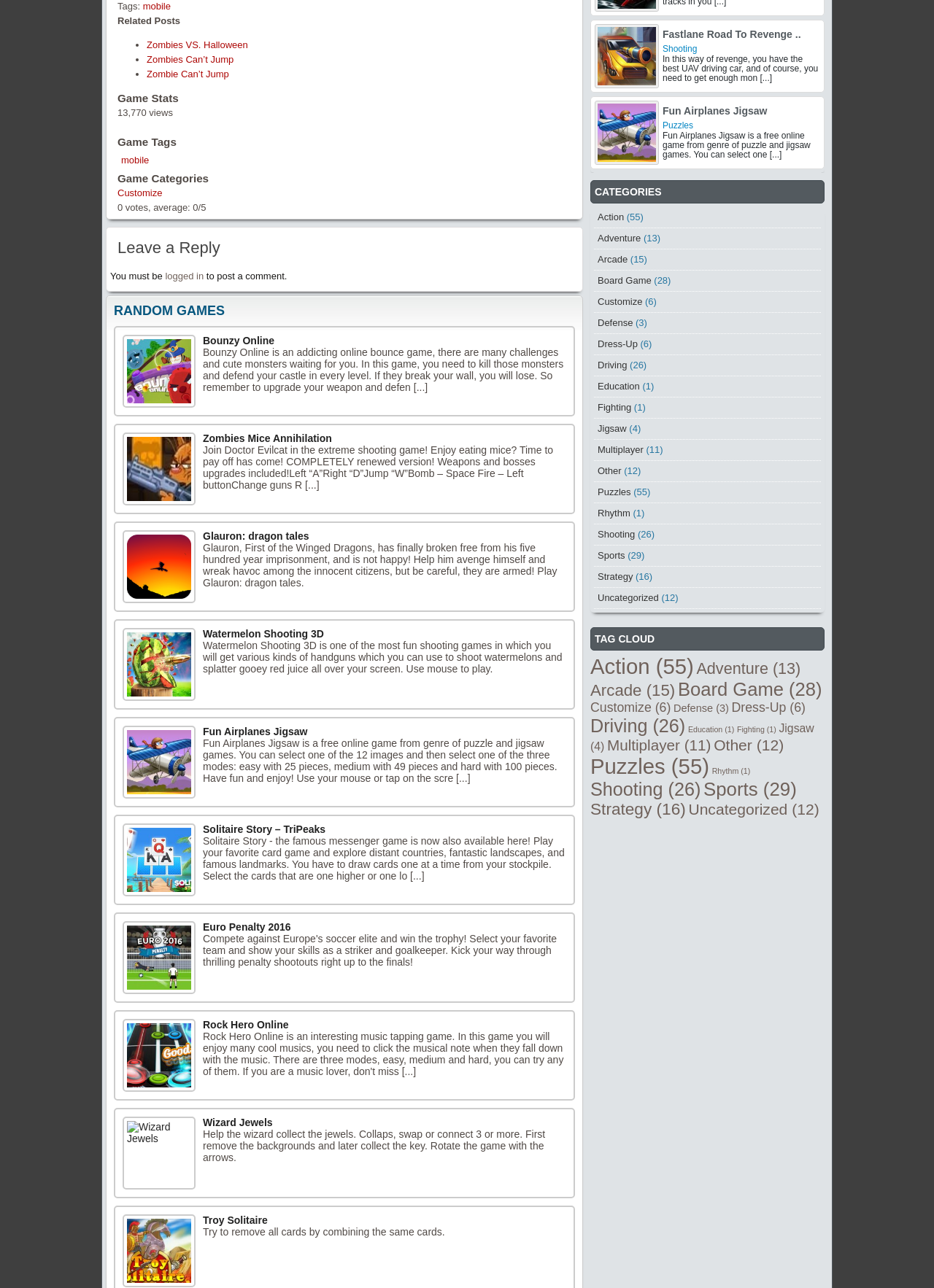Answer the question in one word or a short phrase:
What is the position of the 'Leave a Reply' section on the webpage?

Below the 'Game Stats' section